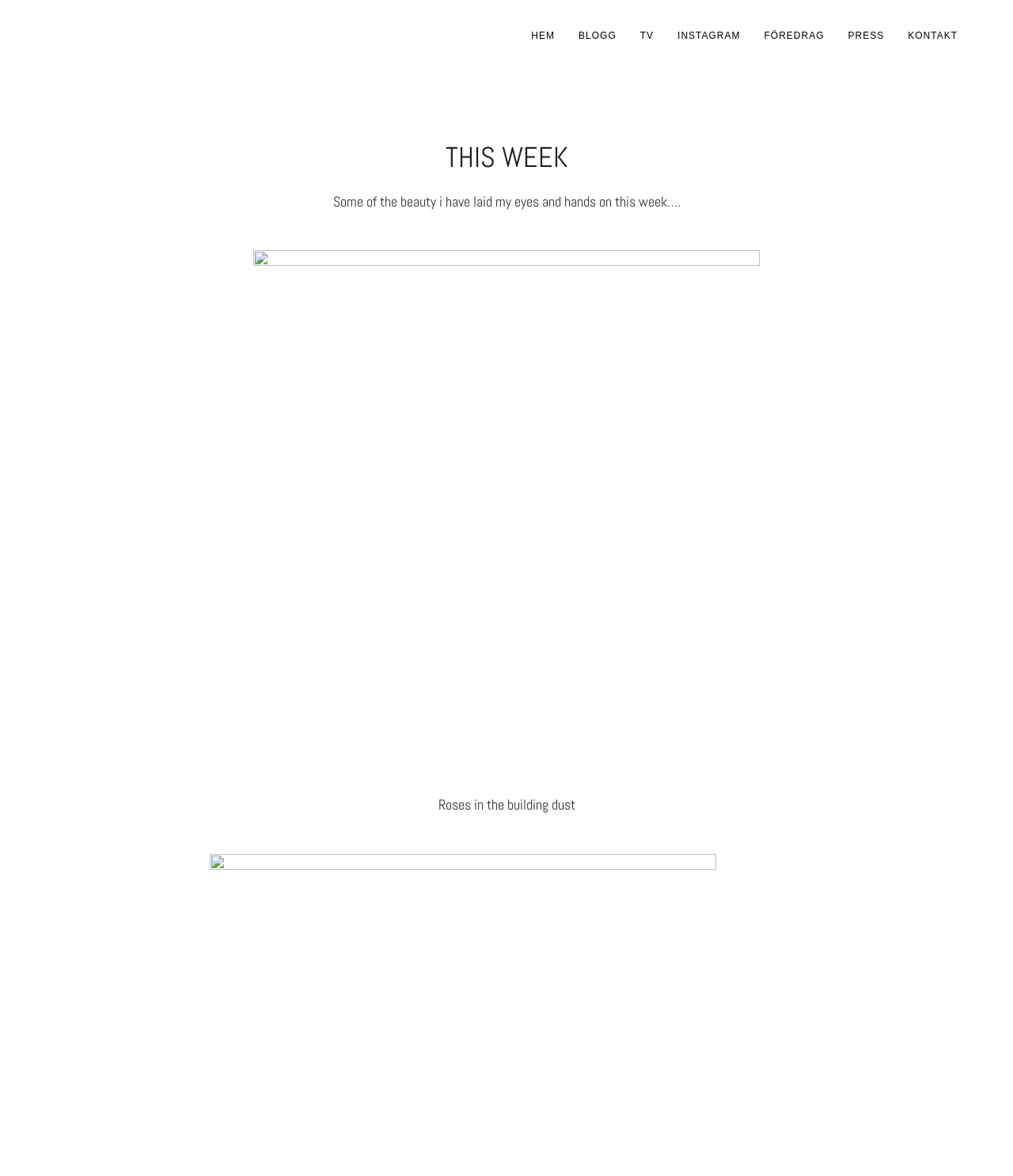Give an in-depth explanation of the webpage layout and content.

This webpage appears to be a personal blog or journal, with a focus on the author's weekly experiences and observations. At the top left, there is a logo or icon with the text "The MalinPersson" next to it, which serves as a link. 

To the right of the logo, there is a navigation menu with seven links: "HEM", "BLOGG", "TV", "INSTAGRAM", "FÖREDRAG", "PRESS", and "KONTAKT". These links are arranged horizontally and take up a significant portion of the top section of the page.

Below the navigation menu, there is a prominent heading that reads "THIS WEEK". Underneath this heading, there is a brief introductory text that says "Some of the beauty i have laid my eyes and hands on this week….".

Below the introductory text, there is a large image that takes up most of the width of the page. The image is not described, but it appears to be a significant element on the page.

Underneath the image, there is a short paragraph of text that reads "Roses in the building dust". This text is followed by another link, which contains an image, although the image is not described.

Overall, the webpage has a simple and clean layout, with a focus on showcasing the author's weekly experiences and observations through text and images.